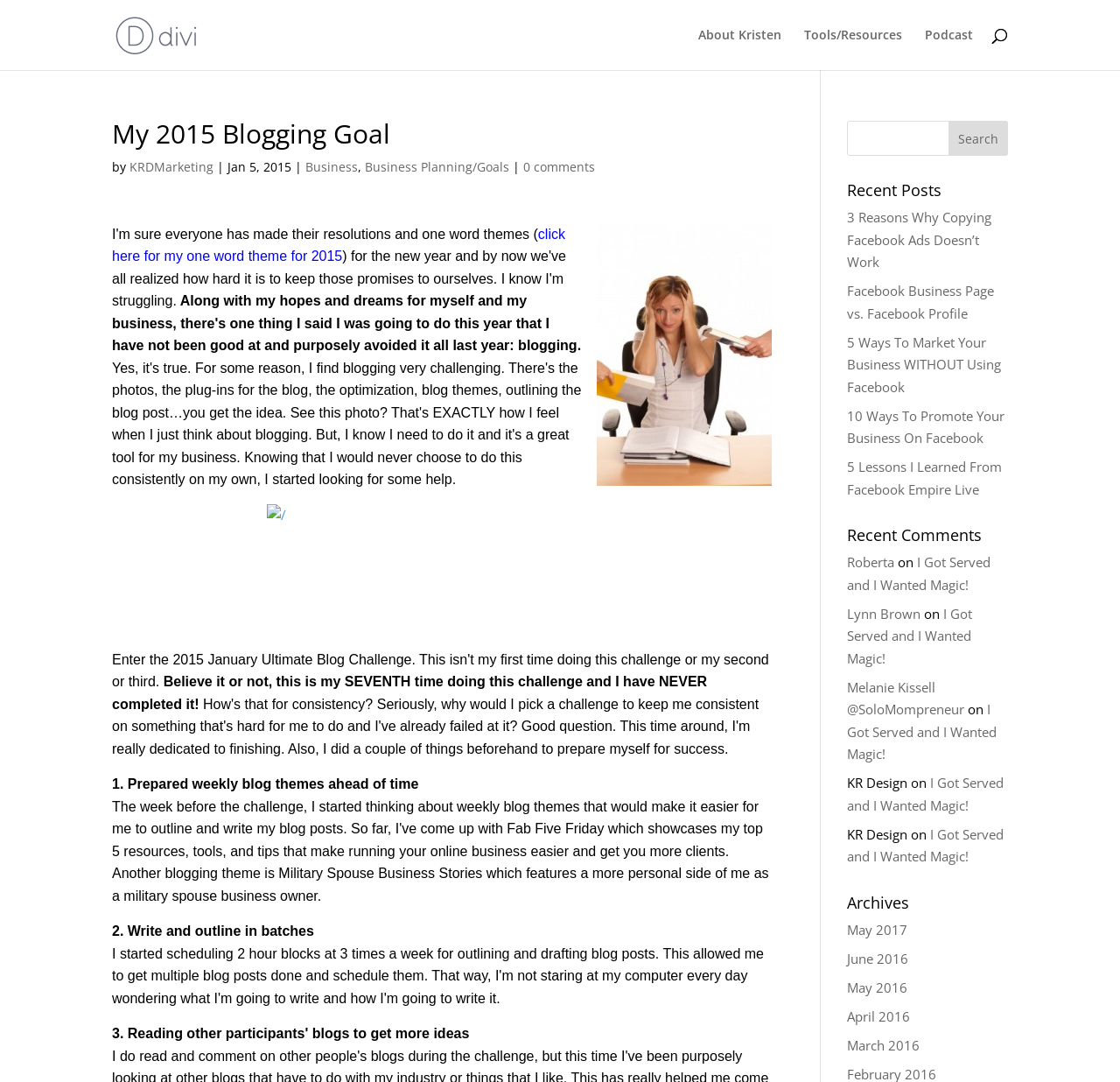Using the details in the image, give a detailed response to the question below:
What is the theme of the blog post?

The theme of the blog post can be inferred from the title 'My 2015 Blogging Goal', which suggests that the post is about the author's blogging goal for 2015.